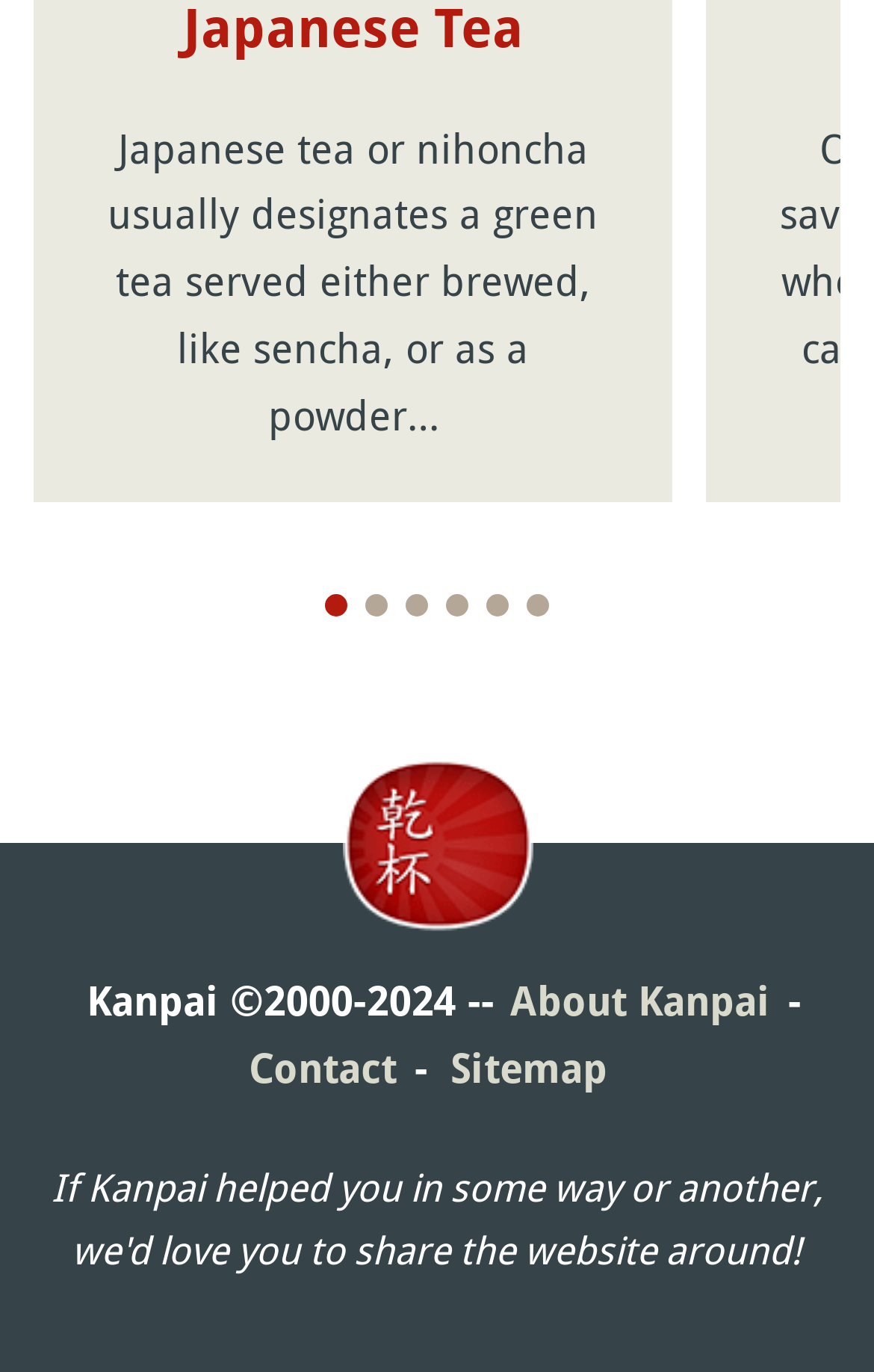What is the position of the 'Page 1' button?
Please provide a comprehensive and detailed answer to the question.

The 'Page 1' button has a bounding box coordinate of [0.372, 0.433, 0.397, 0.45], which indicates that it is located at the top-left part of the webpage, with its top edge at y1=0.433 and its left edge at x1=0.372.